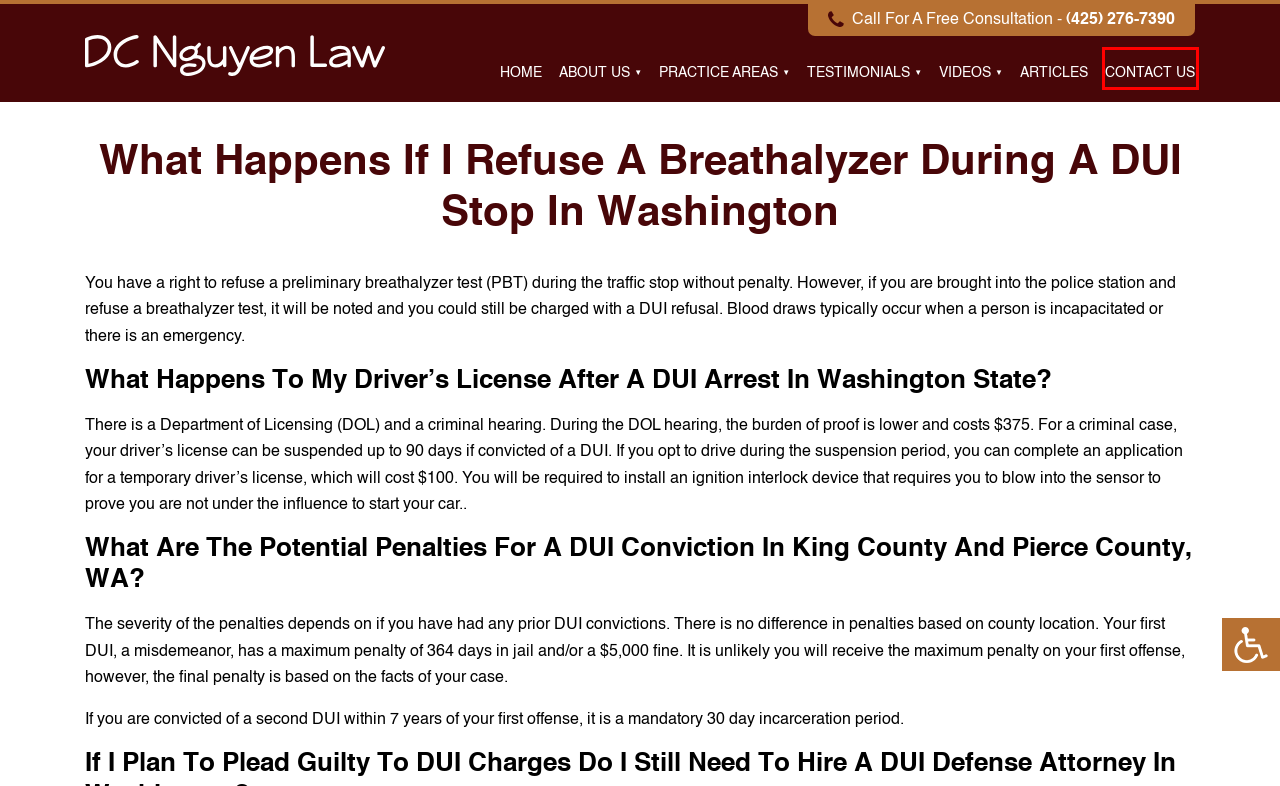You are provided with a screenshot of a webpage highlighting a UI element with a red bounding box. Choose the most suitable webpage description that matches the new page after clicking the element in the bounding box. Here are the candidates:
A. DUI/DWI - DC Nguyen Law
B. Articles - DC Nguyen Law
C. Terms of use - DC Nguyen Law - Renton, WA
D. Privacy Policy - DC Nguyen Law - Renton, WA
E. Top Rated Vietnamese Criminal Defense Lawyer In Renton, WA
F. Speakeasy Authority Marketing, Inc. | Position Your Firm As An Authority
G. Aggressive Criminal Defense & Family Lawyer In Renton, WA
H. Bilingual Criminal Defense & Family Law Attorney In Washington

G